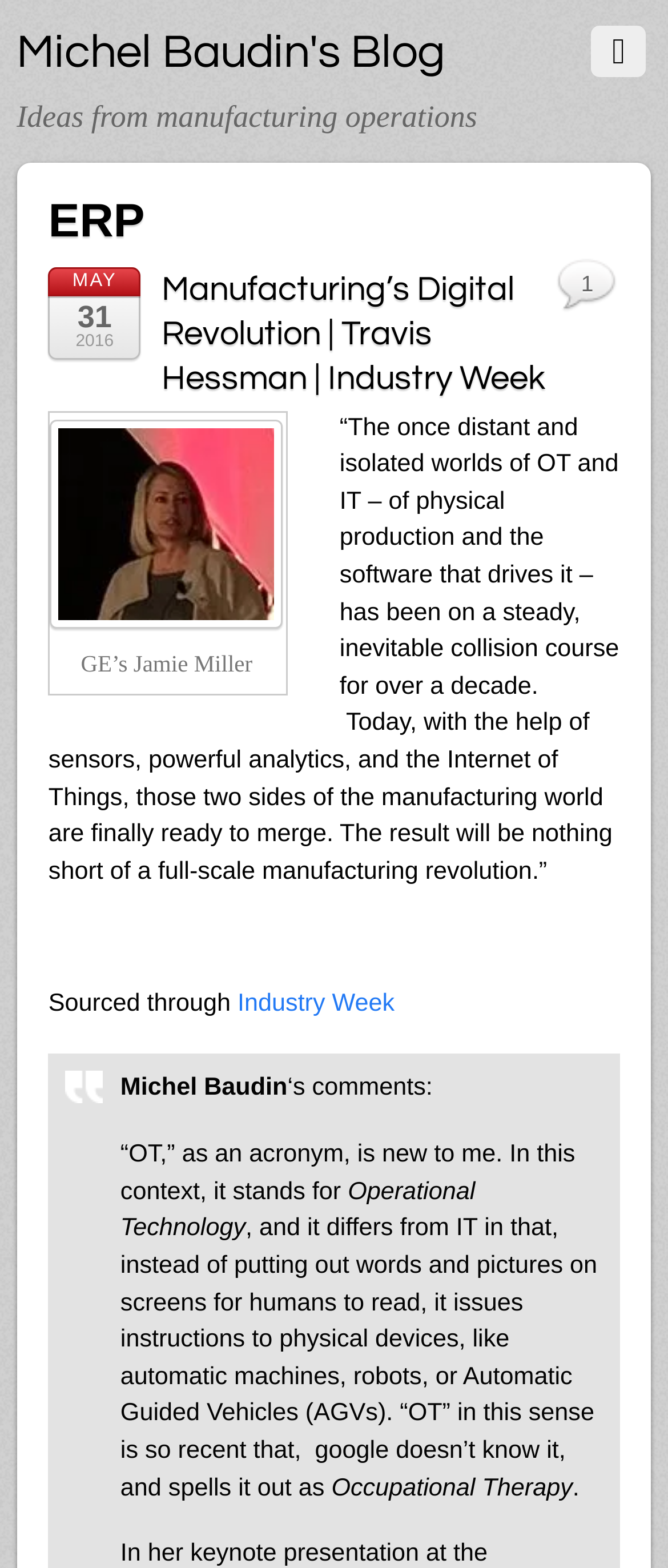Identify the bounding box of the UI element described as follows: "Referrals". Provide the coordinates as four float numbers in the range of 0 to 1 [left, top, right, bottom].

None